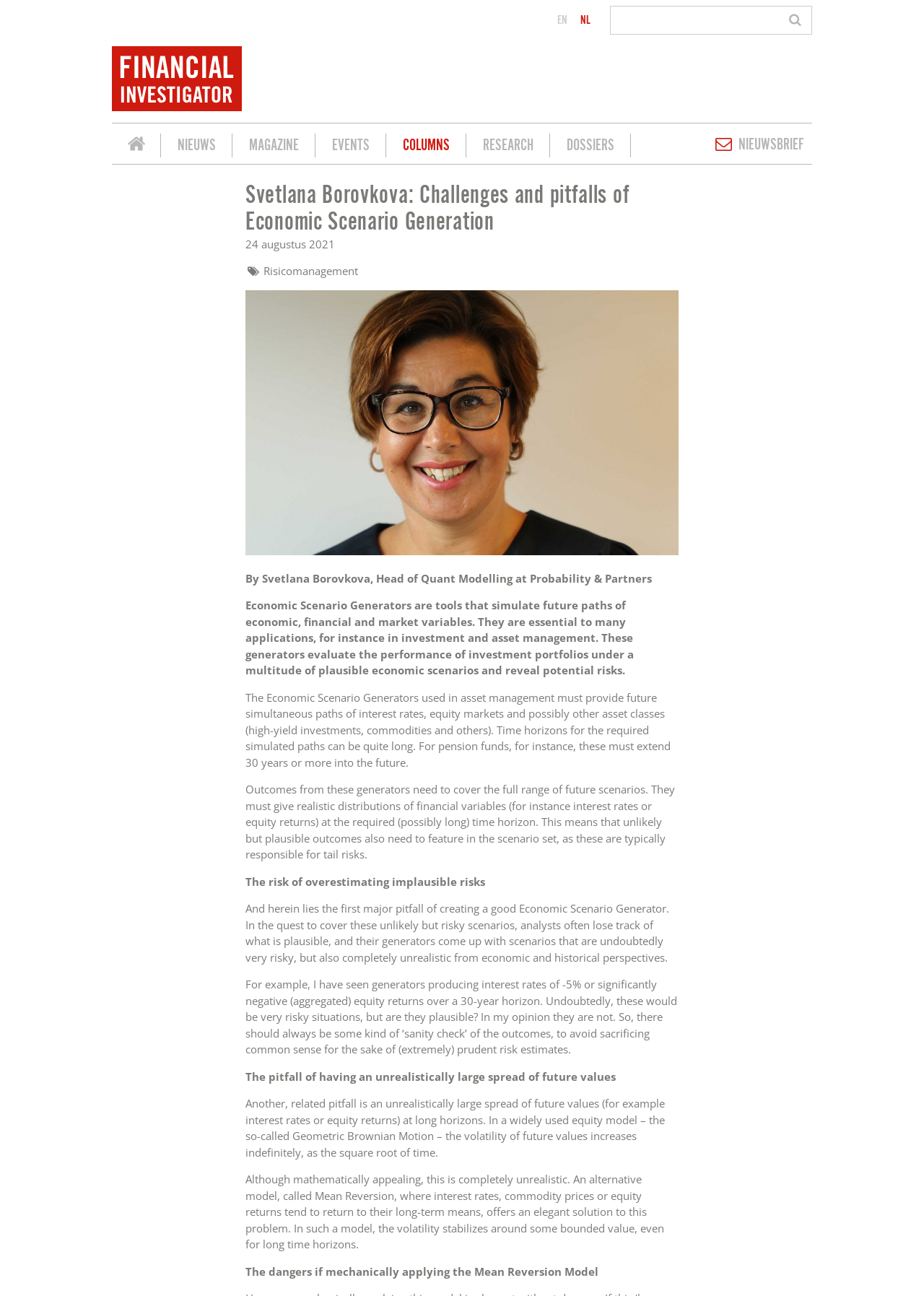What is the purpose of Economic Scenario Generators?
Based on the image content, provide your answer in one word or a short phrase.

Evaluate investment portfolios